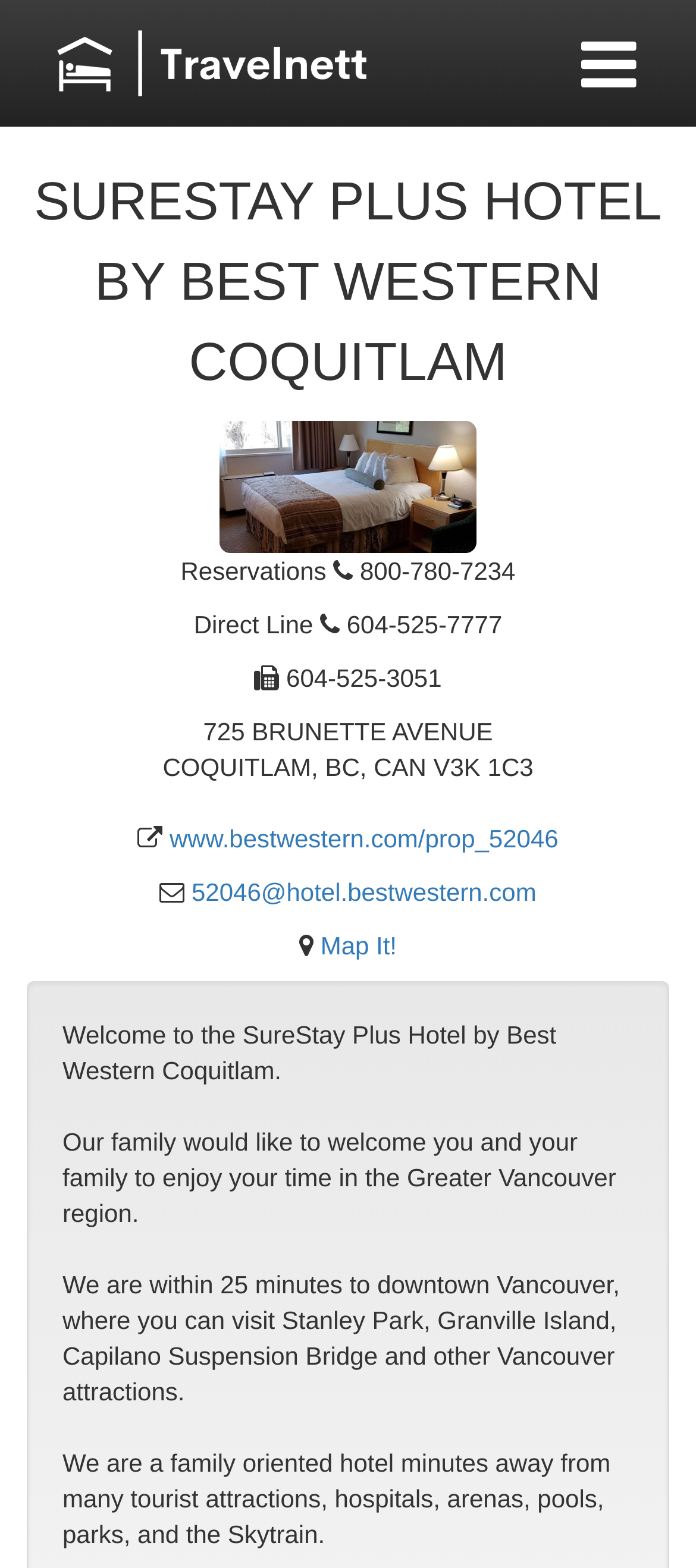What is the address of the hotel?
Look at the image and provide a detailed response to the question.

I found the answer by looking at the group element on the webpage, which contains the address information. The address is split into two StaticText elements, '725 BRUNETTE AVENUE' and 'COQUITLAM, BC, CAN V3K 1C3'.